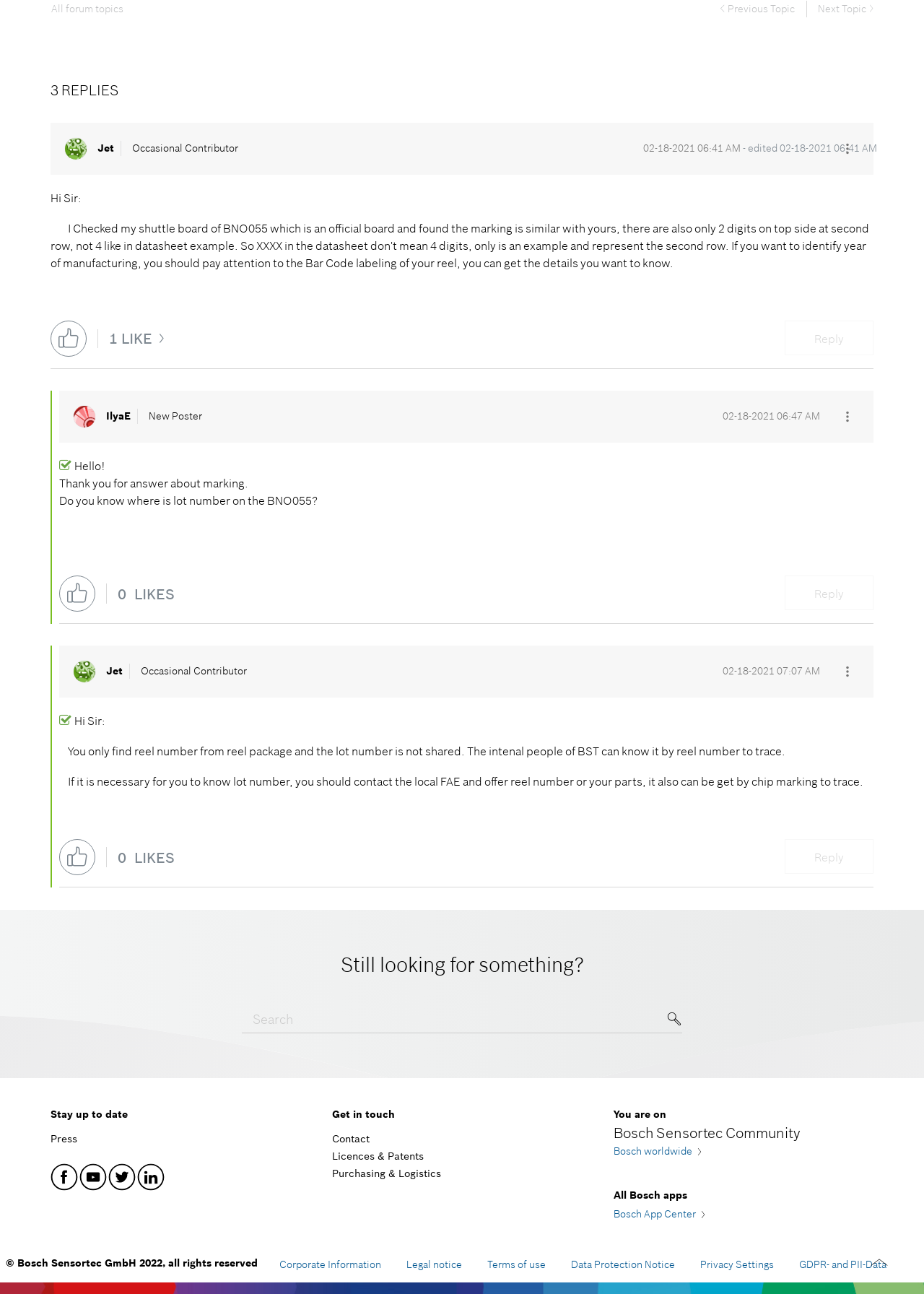What is the topic of the discussion?
Provide a detailed and well-explained answer to the question.

Based on the conversation thread, it appears that the users are discussing the topic of marking on BNO055, a specific type of sensor. The conversation involves questions and answers about how to find the lot number on the BNO055 and how to contact the local FAE for more information.